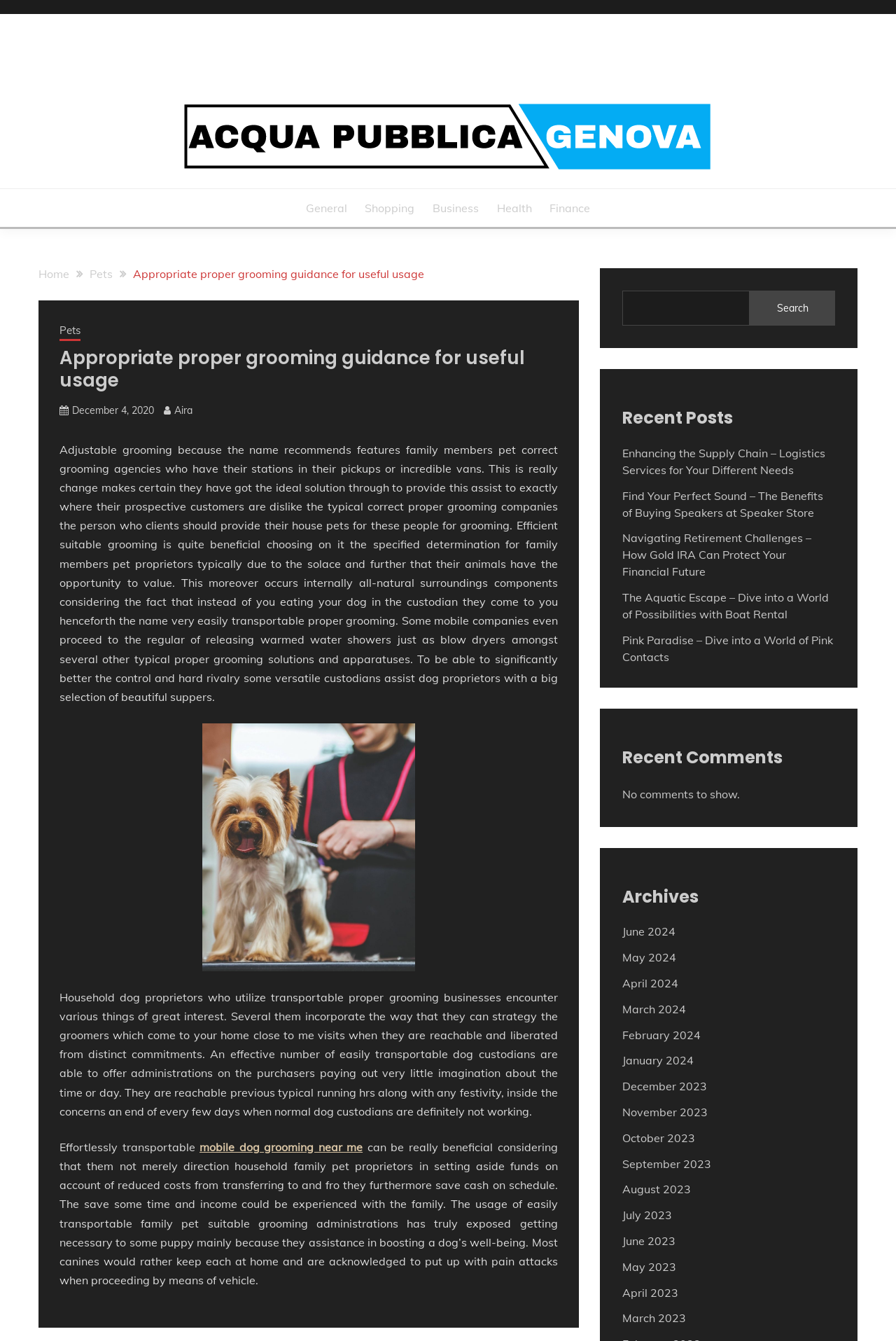What is the name of the mobile pet grooming service mentioned?
Use the screenshot to answer the question with a single word or phrase.

Aira